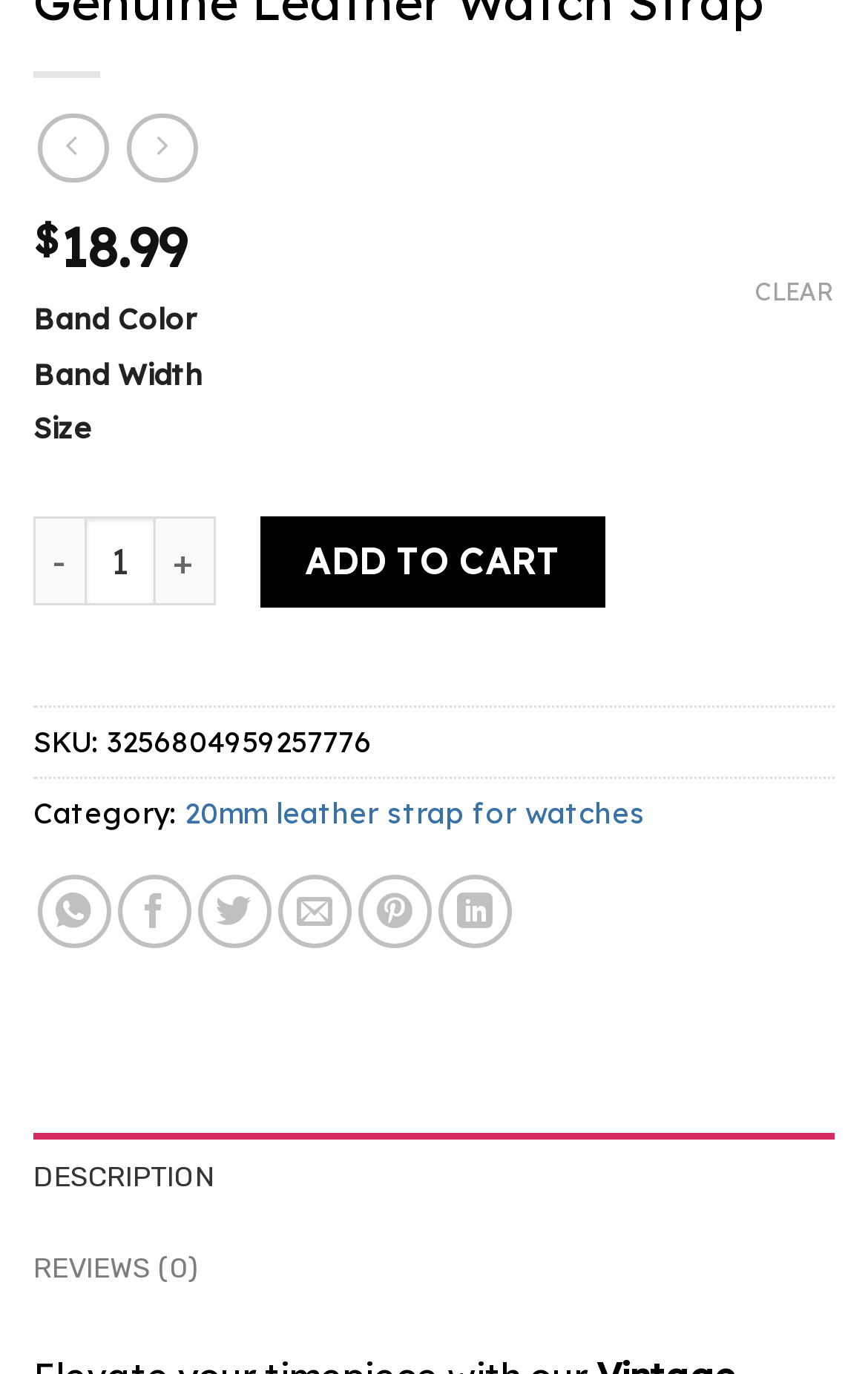Can you find the bounding box coordinates for the element that needs to be clicked to execute this instruction: "Click the CLEAR link"? The coordinates should be given as four float numbers between 0 and 1, i.e., [left, top, right, bottom].

[0.869, 0.201, 0.962, 0.224]